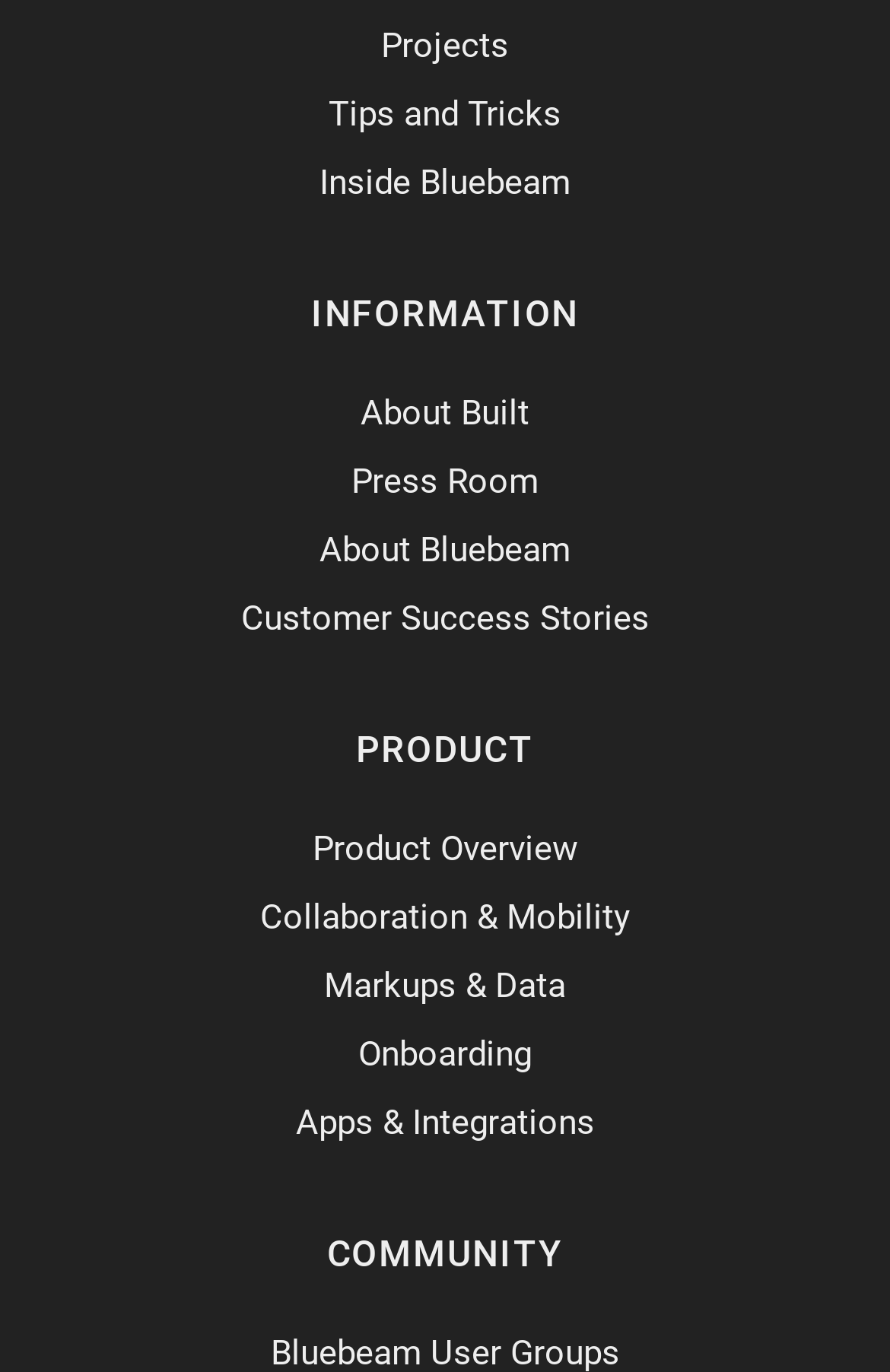Please analyze the image and give a detailed answer to the question:
What is the second link under the 'Community' category?

There is only one link under the 'COMMUNITY' category, which is not enough to determine a second link.